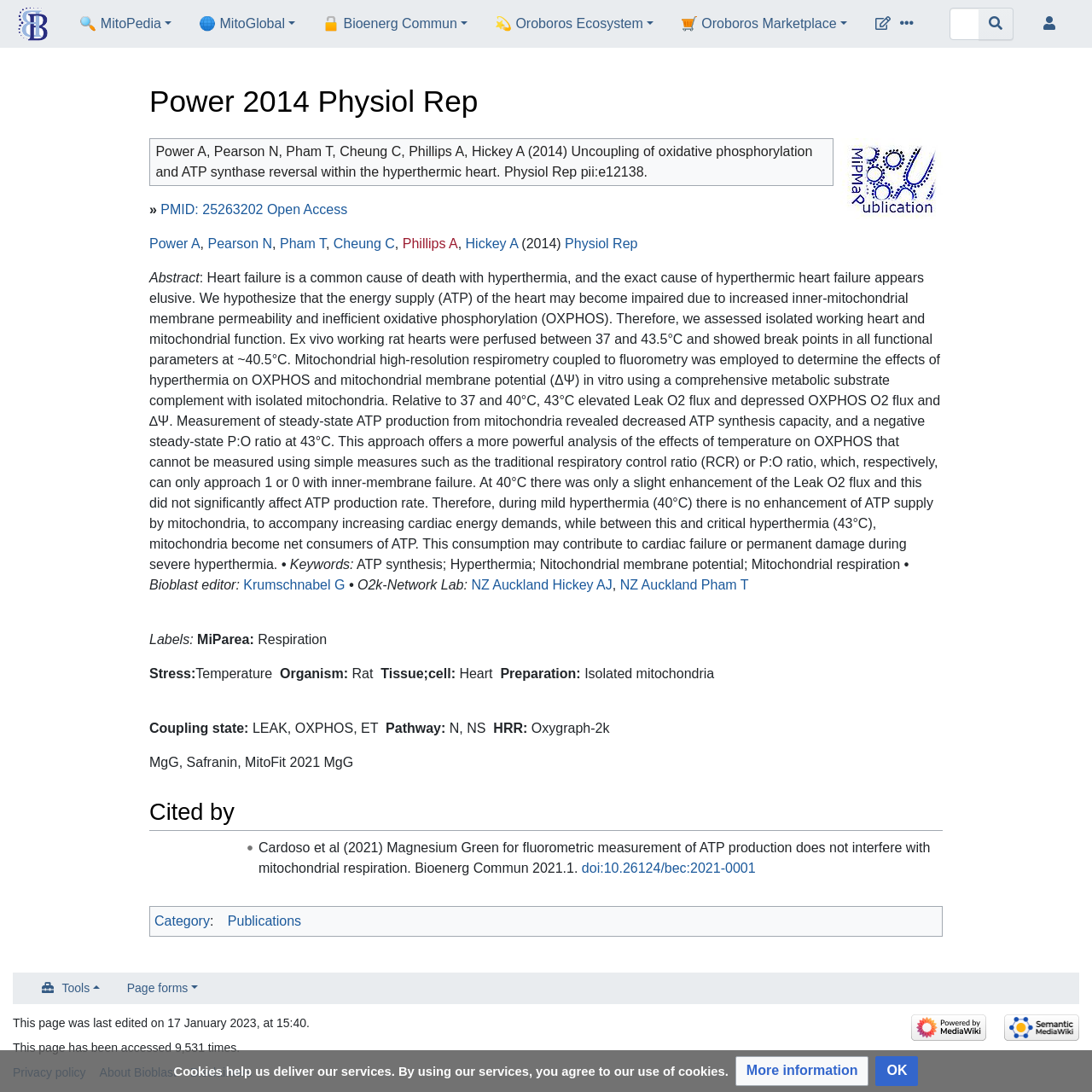What is the topic of the publication?
Based on the content of the image, thoroughly explain and answer the question.

The topic of the publication can be inferred from the abstract which mentions 'hyperthermia' and 'mitochondrial function' as key concepts. The abstract is located in the section describing the publication.